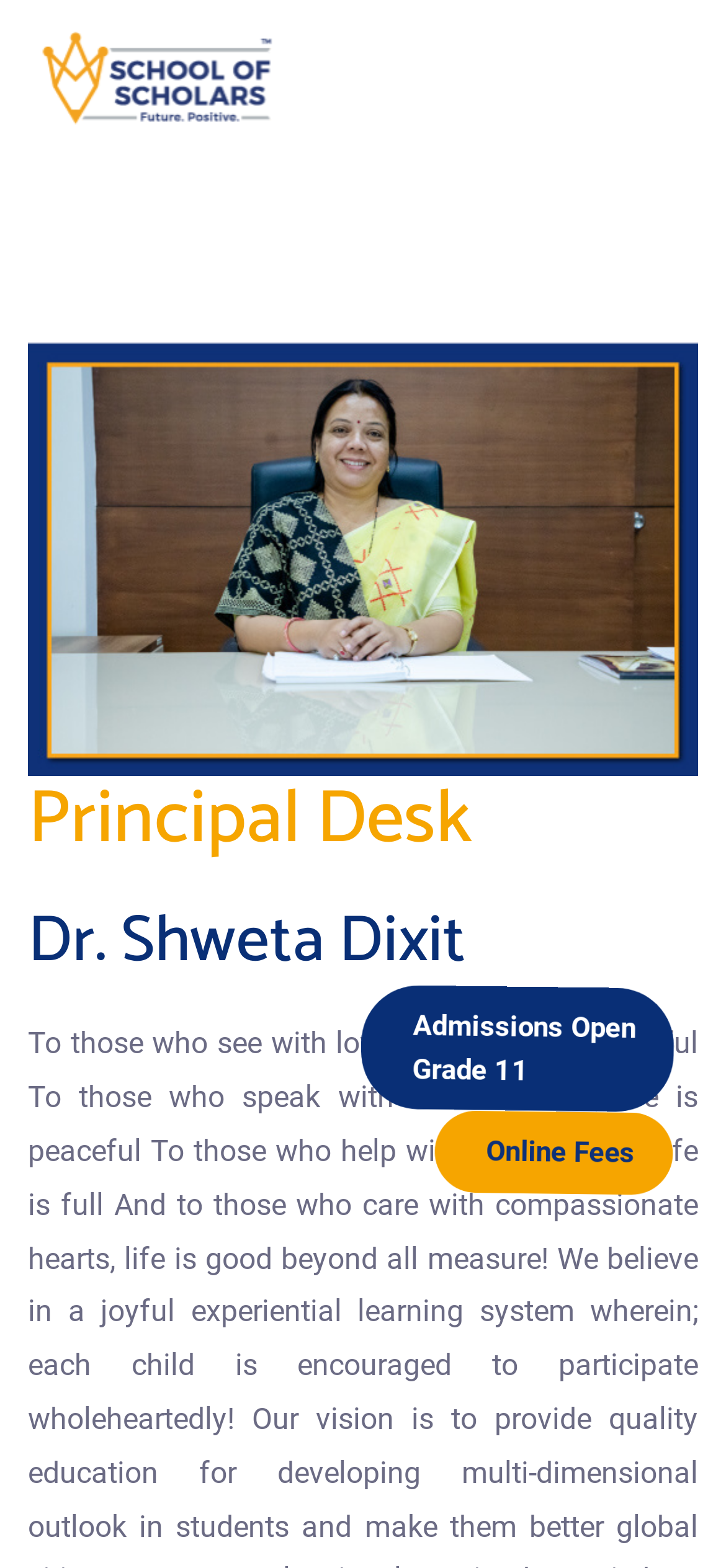Identify the bounding box coordinates for the UI element described as follows: Online Fees. Use the format (top-left x, top-left y, bottom-right x, bottom-right y) and ensure all values are floating point numbers between 0 and 1.

[0.616, 0.708, 0.91, 0.761]